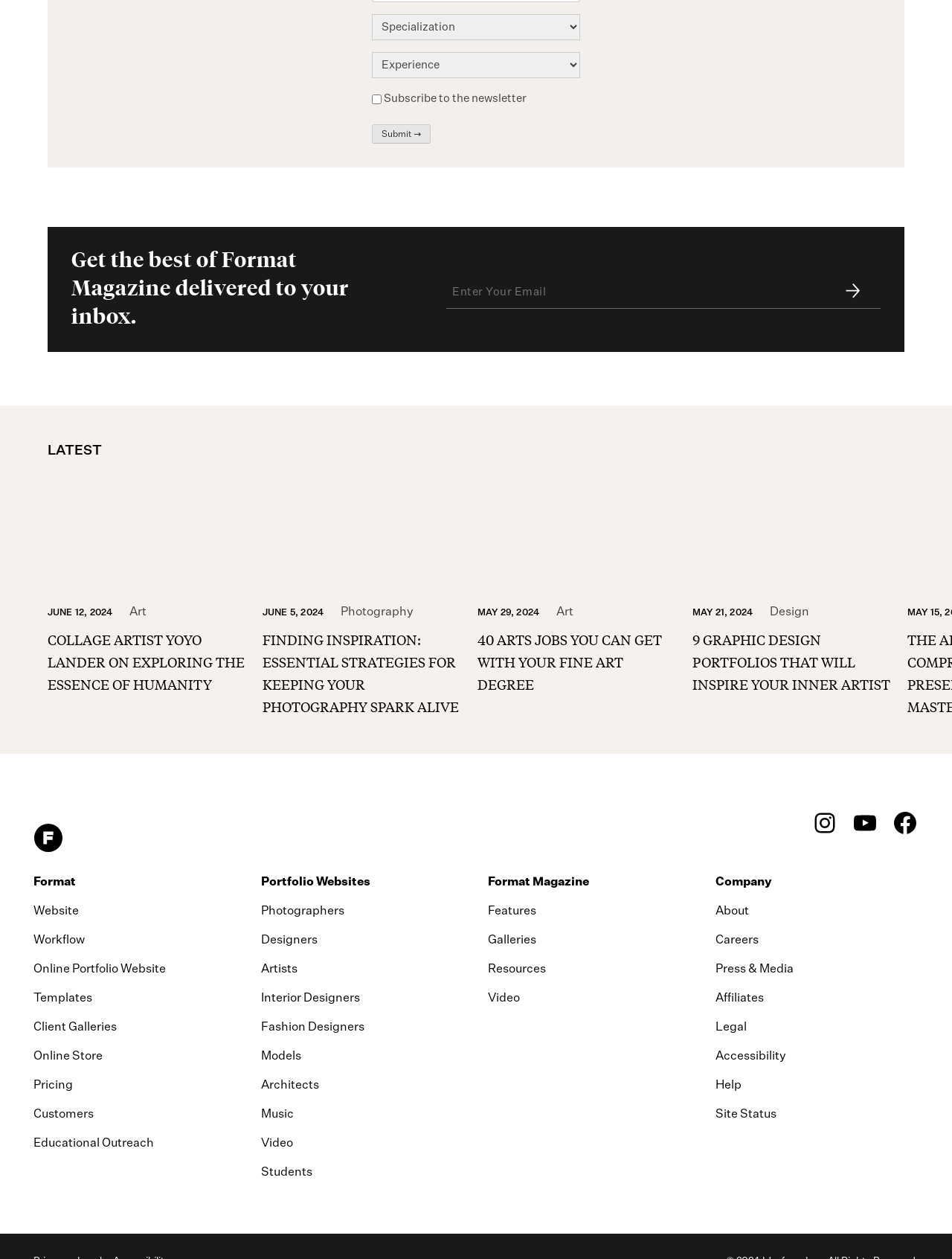Locate the bounding box coordinates of the area where you should click to accomplish the instruction: "Read the latest article".

[0.05, 0.5, 0.26, 0.553]